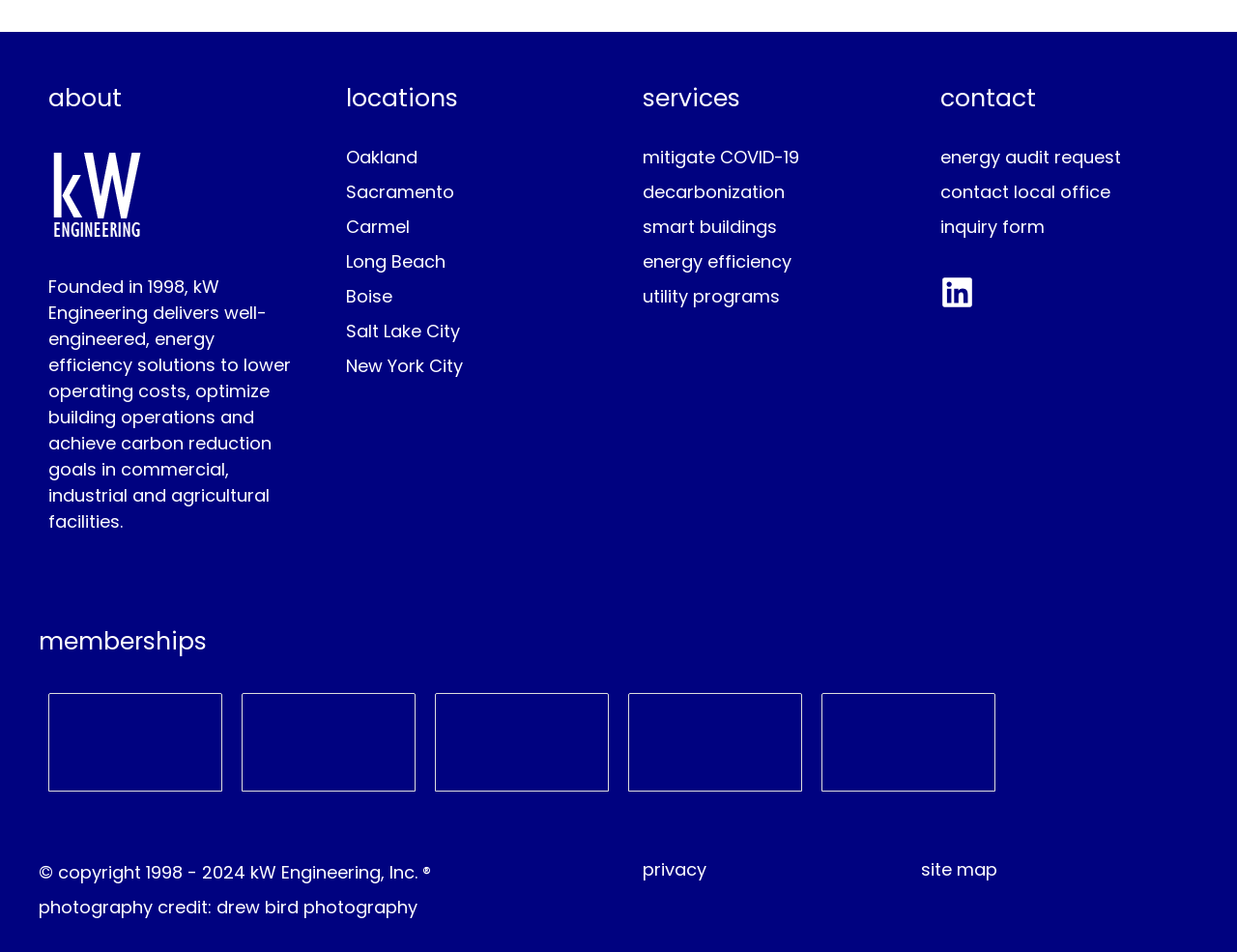What is the copyright year range?
Based on the image, respond with a single word or phrase.

1998 - 2024